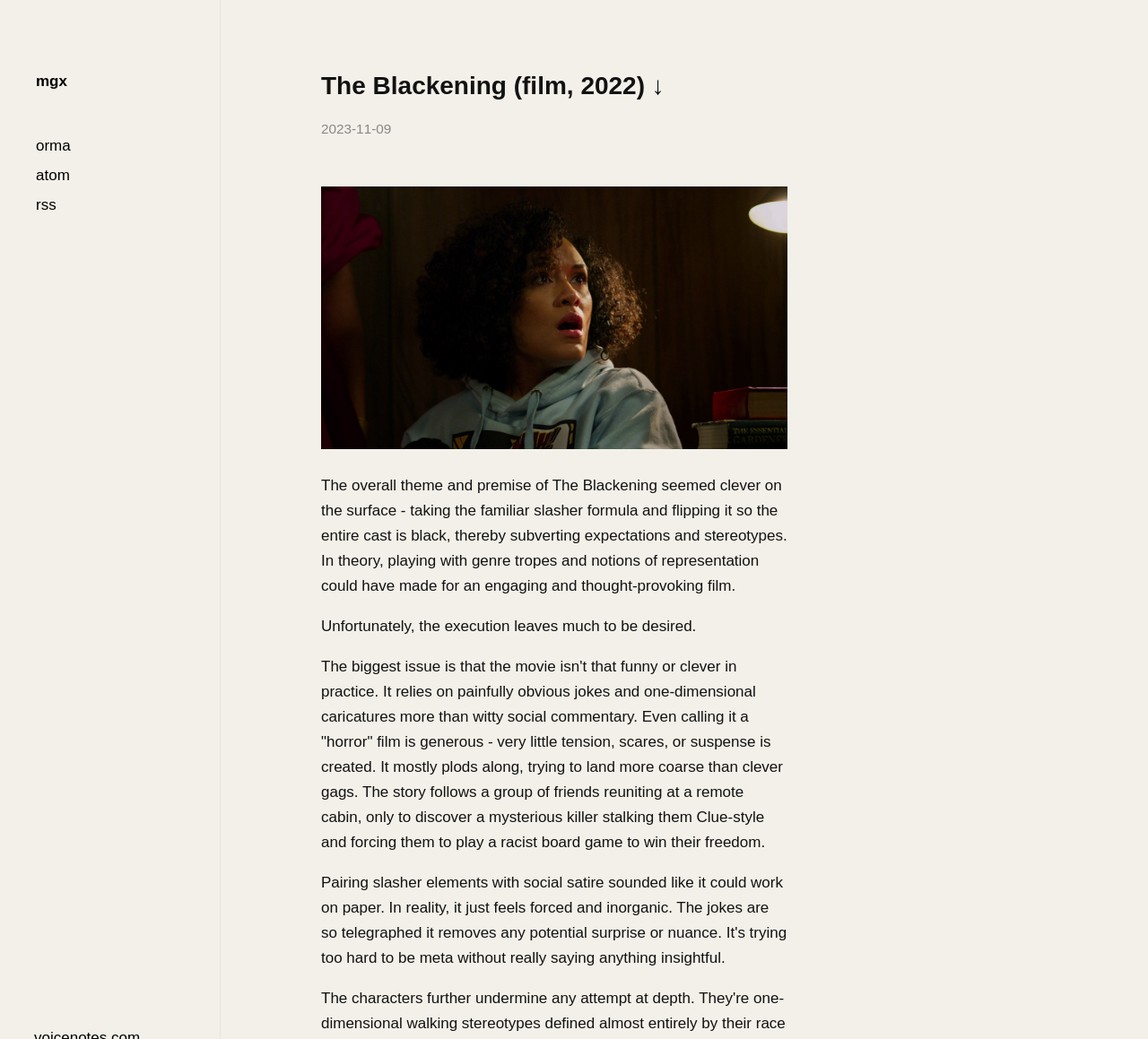Refer to the image and offer a detailed explanation in response to the question: What is the purpose of the racist board game?

According to the description, the friends are forced to play a racist board game to win their freedom, implying that the game is a key part of the plot and is used as a means of escape.